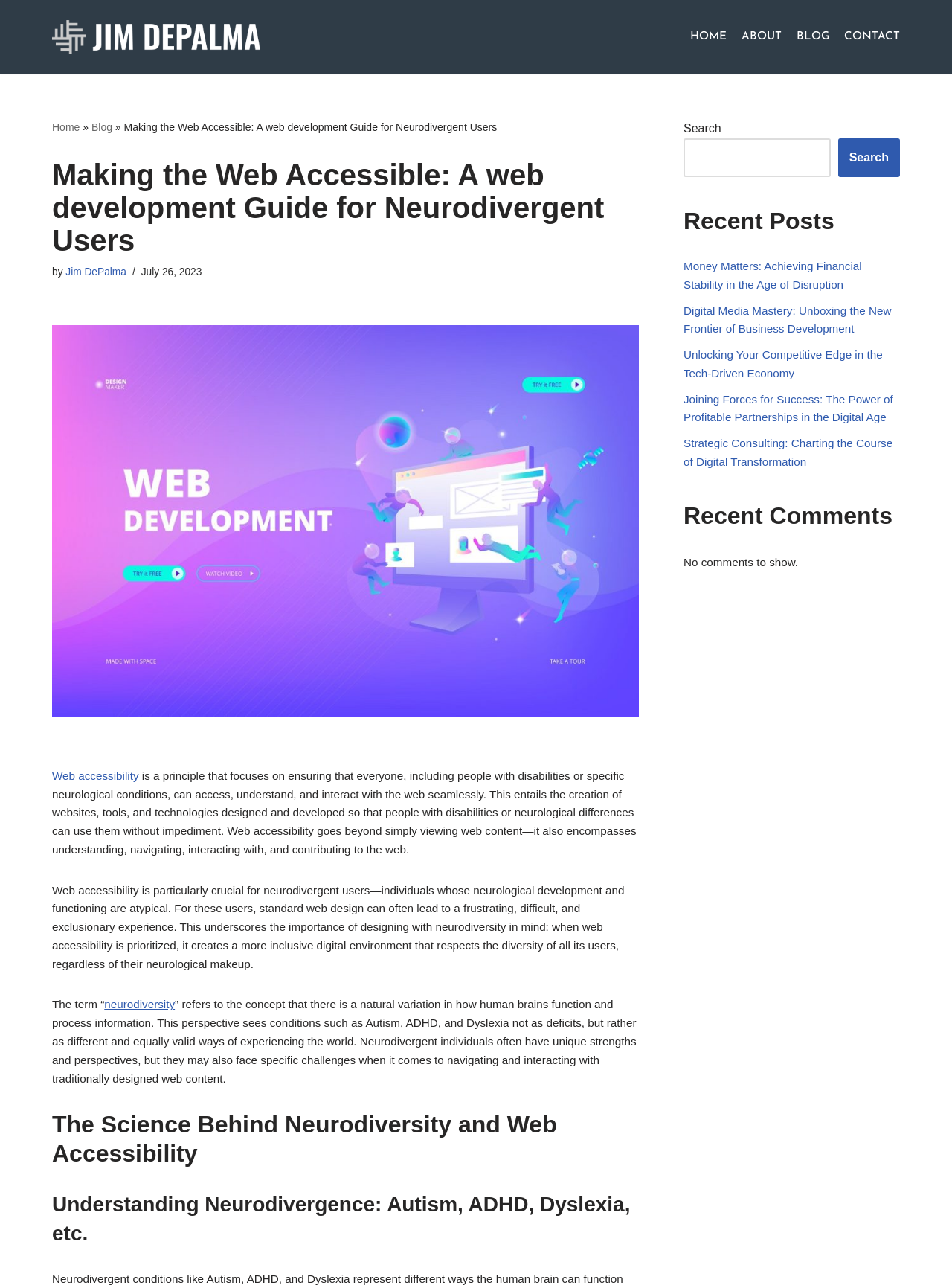Determine the primary headline of the webpage.

Making the Web Accessible: A web development Guide for Neurodivergent Users